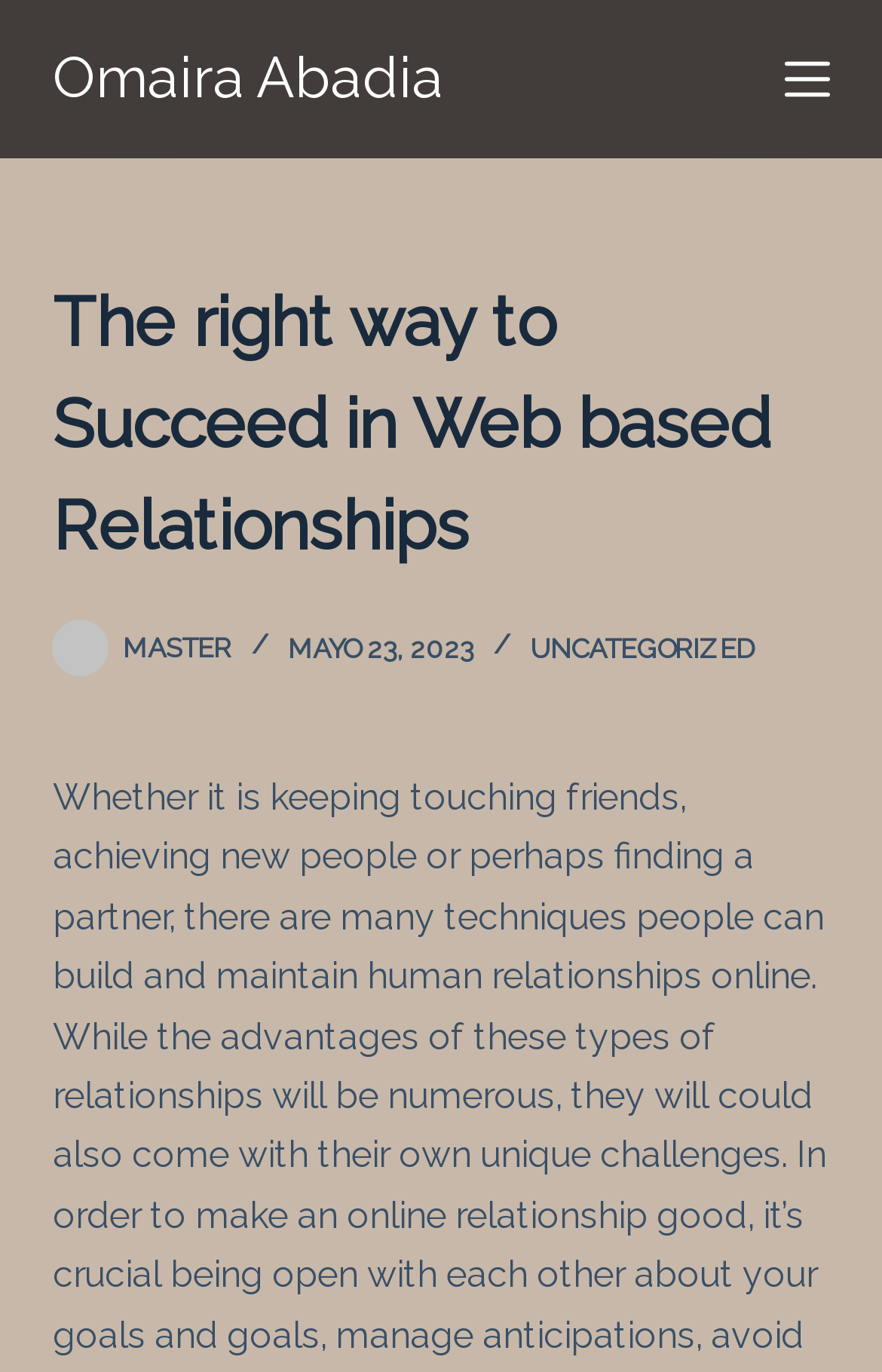Review the image closely and give a comprehensive answer to the question: What is the first category listed in the header?

The first category listed in the header section is 'Master', which is a link element located next to the heading 'The right way to Succeed in Web based Relationships'.